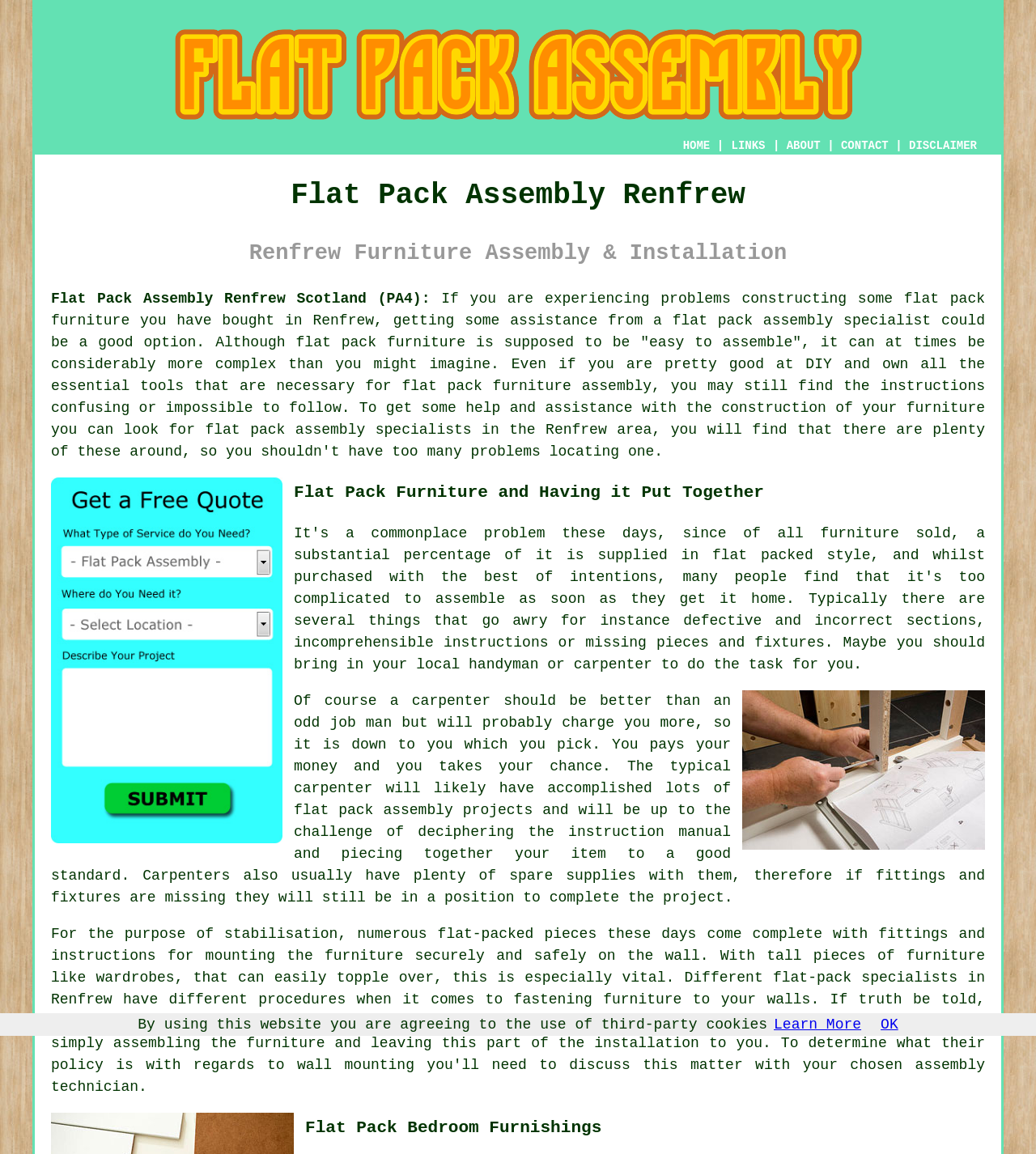Respond concisely with one word or phrase to the following query:
What is the benefit of hiring a carpenter for flat pack assembly?

They have experience